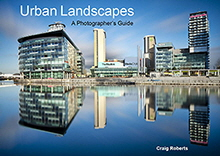Is the eBook available in physical format?
Please craft a detailed and exhaustive response to the question.

The caption states that the eBook is 'available for download', which suggests that it is a digital publication, and there is no mention of a physical format.